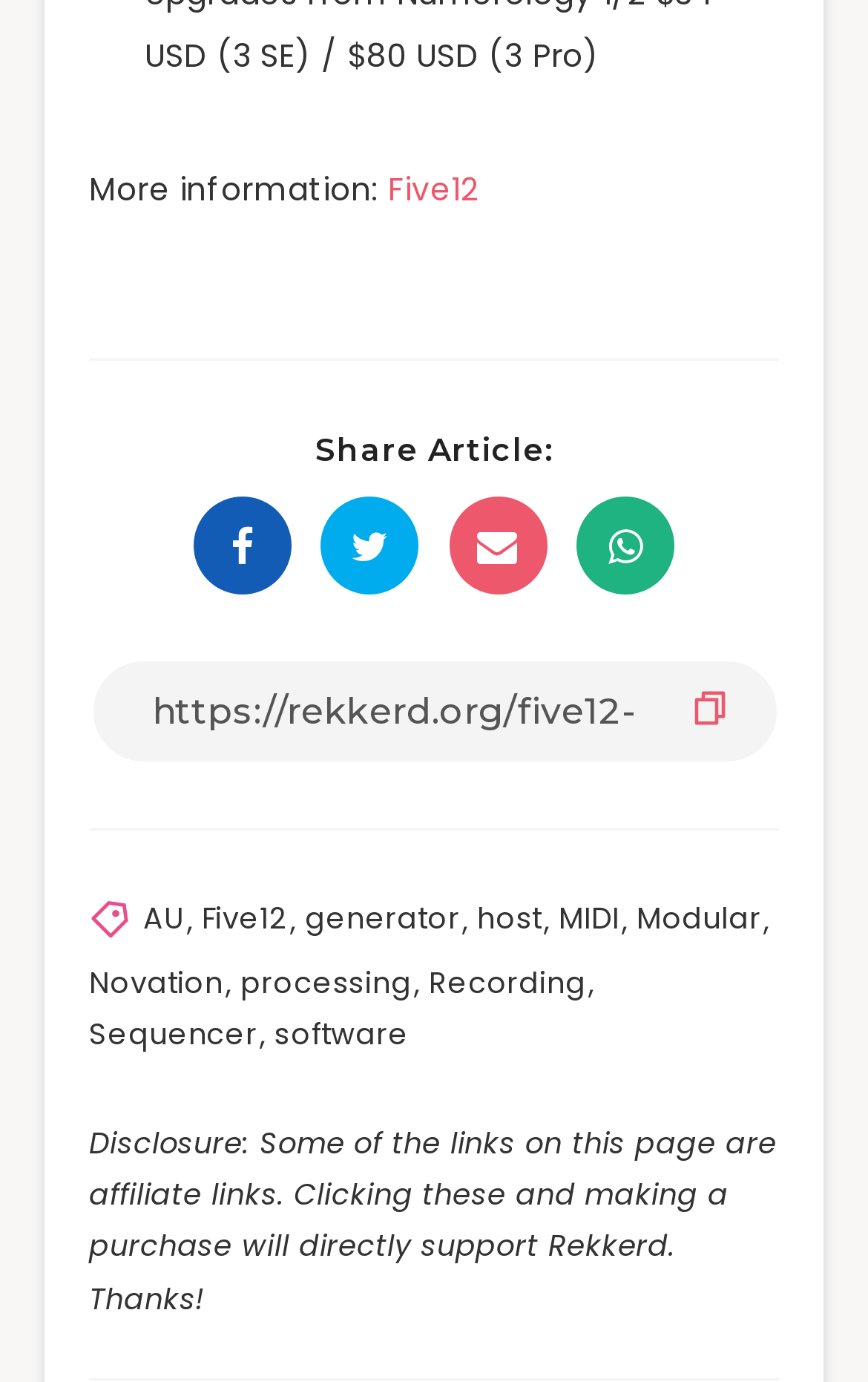Using the description: "input value="https://rekkerd.org/five12-releases-numerology-3-modular-sequencer-for-mac-os-x/" name="shortlink" value="https://rekkerd.org/five12-releases-numerology-3-modular-sequencer-for-mac-os-x/"", identify the bounding box of the corresponding UI element in the screenshot.

[0.106, 0.478, 0.894, 0.55]